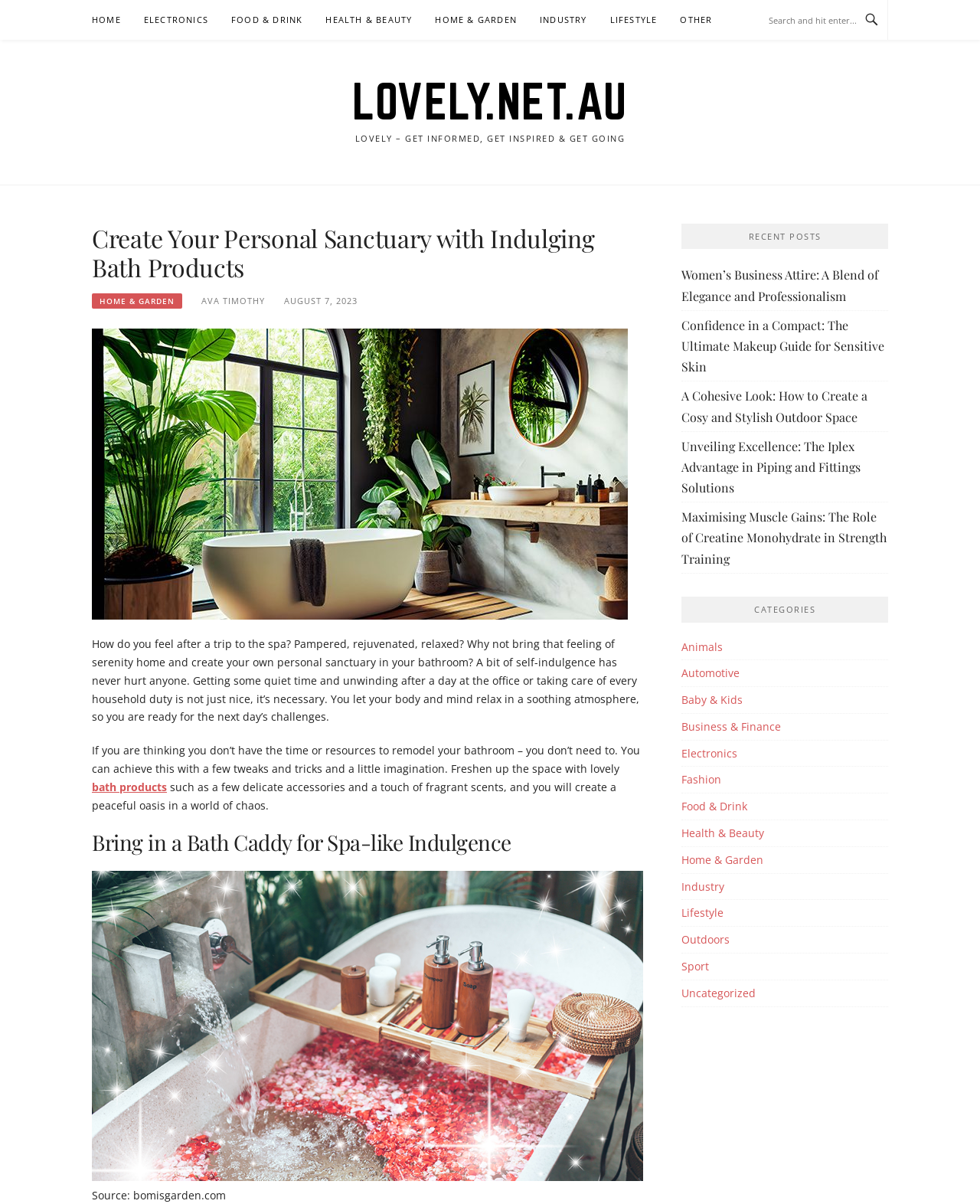What is the date of the article?
Using the image as a reference, answer the question with a short word or phrase.

AUGUST 7, 2023